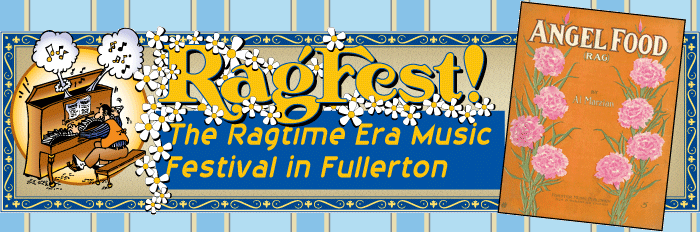Elaborate on the contents of the image in a comprehensive manner.

This vibrant banner is for "RagFest," a festival celebrating Ragtime music held in Fullerton. The design is playful and colorful, featuring a whimsical illustration of a pianist at a vintage piano, surrounded by musical notes and flowers. The title "RagFest!" is prominently displayed in bold yellow letters against a blue background, capturing the lively spirit of the festival. On the right side, a sheet music cover for the "Angel Food Rag," composed by Al Marzian, showcases beautiful pink flowers, adding a charming touch to the overall aesthetic. Together, these elements evoke the joy and nostalgia of the Ragtime era, inviting music lovers to immerse themselves in this unique cultural experience.